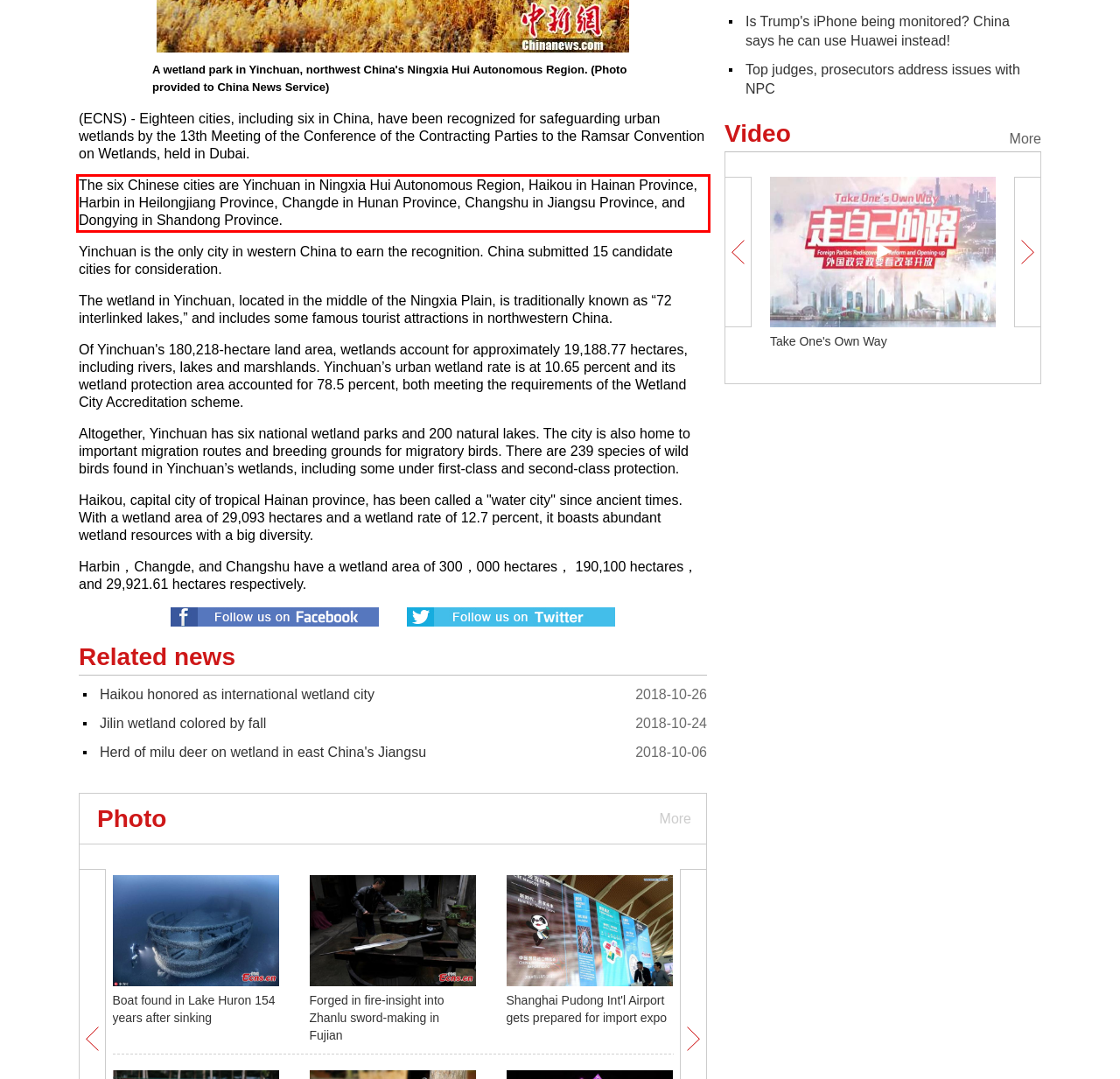Analyze the screenshot of a webpage where a red rectangle is bounding a UI element. Extract and generate the text content within this red bounding box.

The six Chinese cities are Yinchuan in Ningxia Hui Autonomous Region, Haikou in Hainan Province, Harbin in Heilongjiang Province, Changde in Hunan Province, Changshu in Jiangsu Province, and Dongying in Shandong Province.